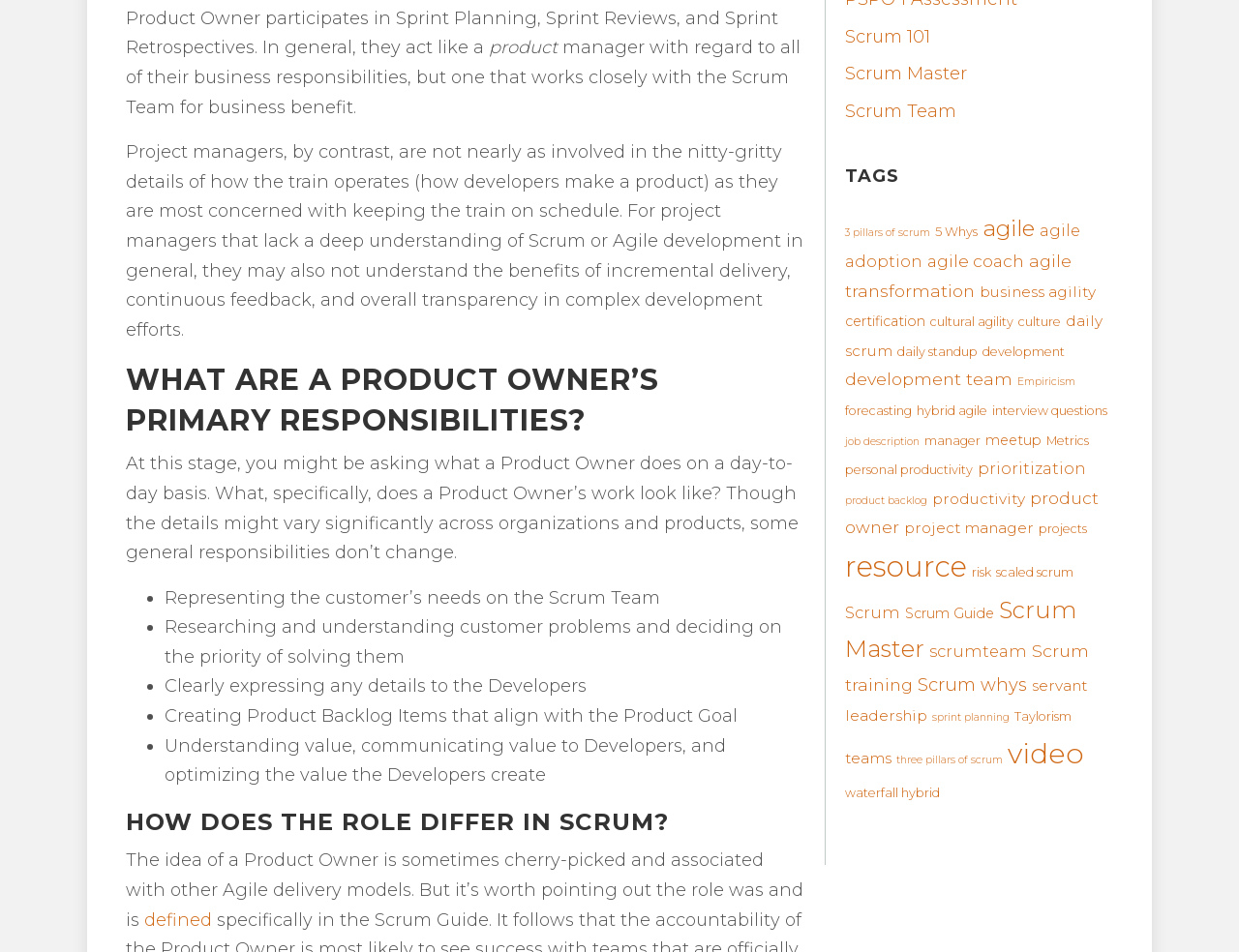Locate the bounding box coordinates of the area where you should click to accomplish the instruction: "Learn about 'agile transformation'".

[0.682, 0.263, 0.865, 0.316]